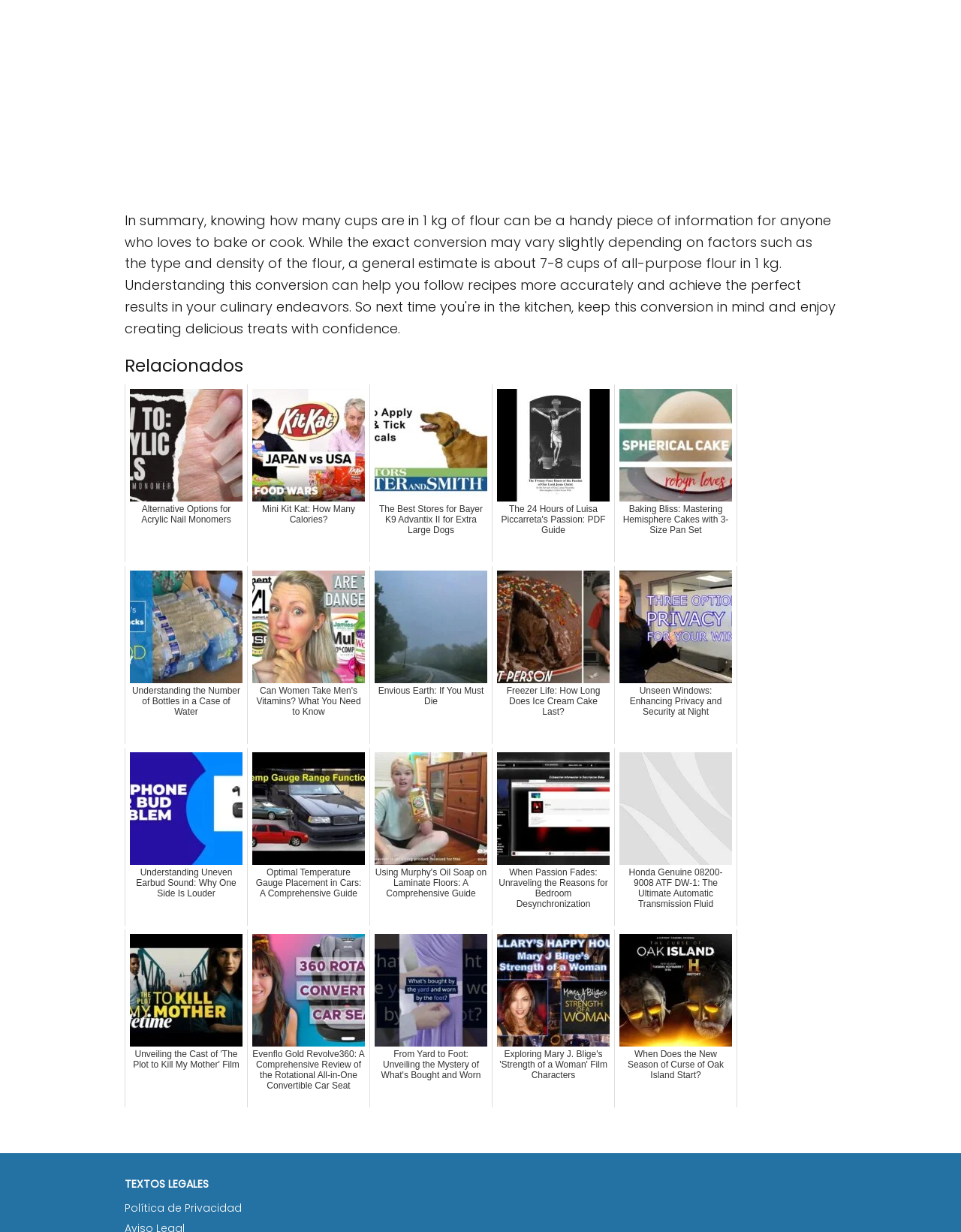Please identify the bounding box coordinates of the area that needs to be clicked to follow this instruction: "Check 'When Does the New Season of Curse of Oak Island Start?'".

[0.639, 0.755, 0.767, 0.899]